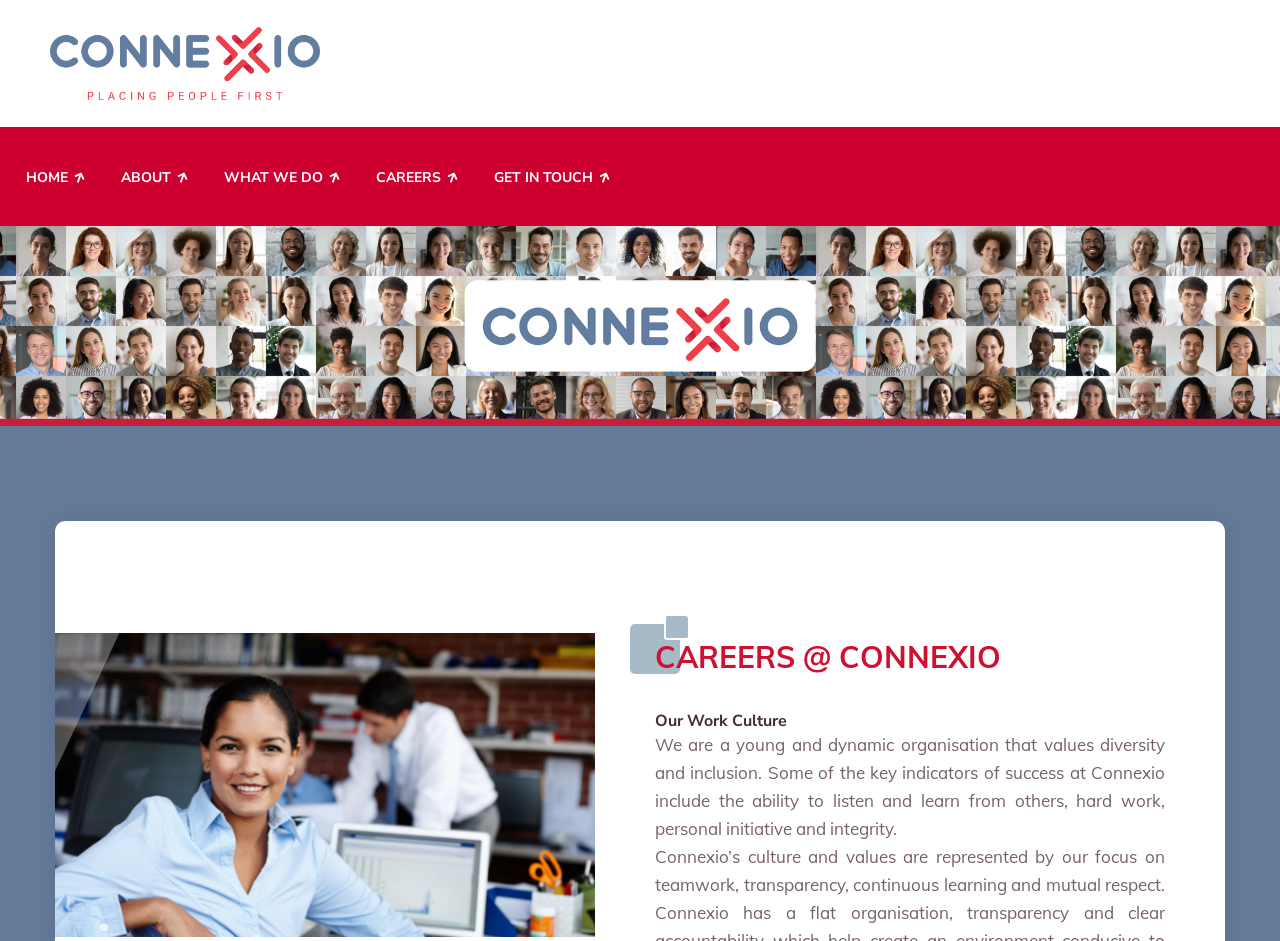Using the provided description What We Do, find the bounding box coordinates for the UI element. Provide the coordinates in (top-left x, top-left y, bottom-right x, bottom-right y) format, ensuring all values are between 0 and 1.

[0.175, 0.173, 0.266, 0.205]